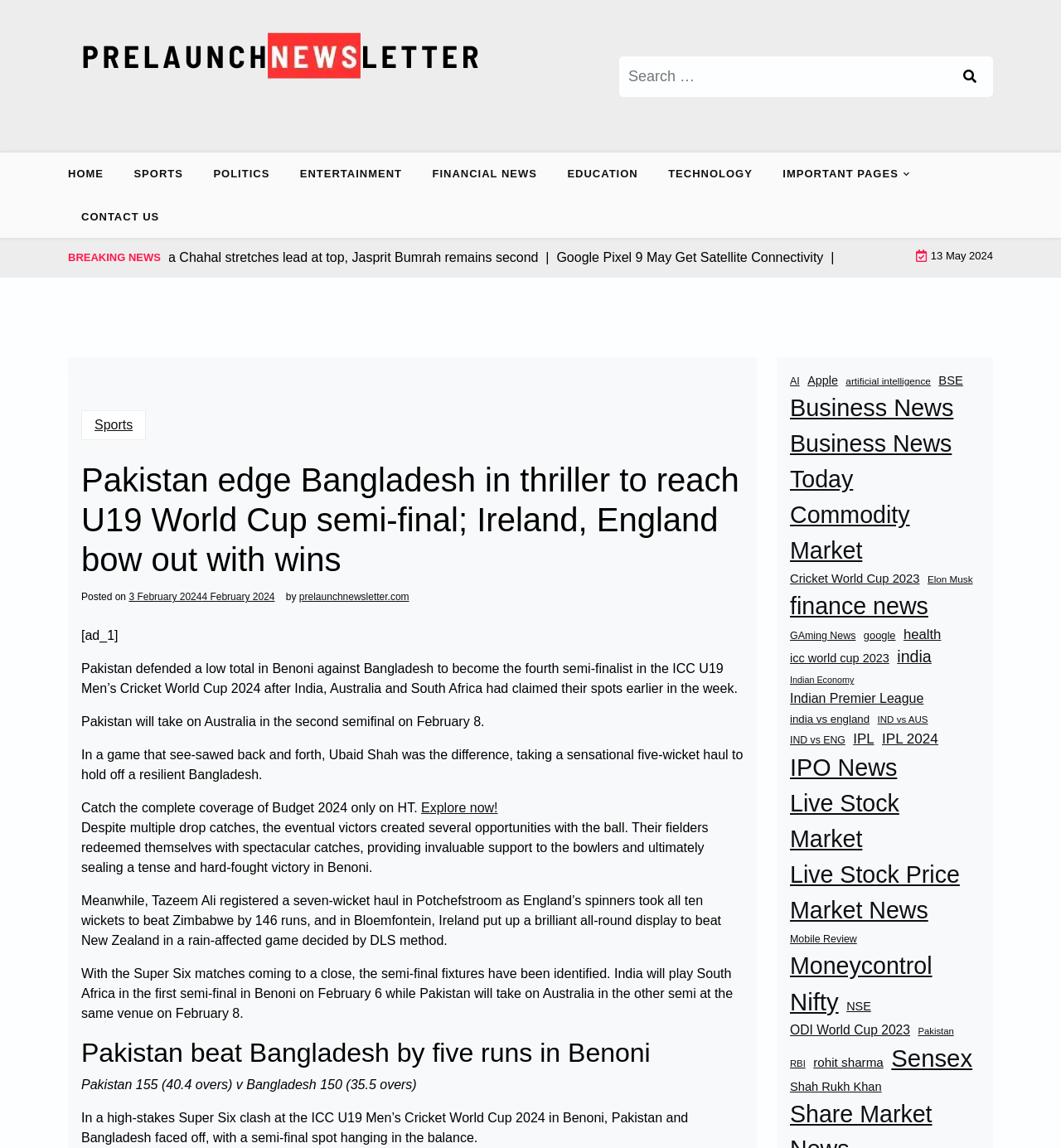Offer a detailed explanation of the webpage layout and contents.

This webpage appears to be a news article about Pakistan's victory in the U19 World Cup semi-final against Bangladesh. The article is divided into several sections, with a prominent heading at the top that reads "Pakistan edge Bangladesh in thriller to reach U19 World Cup semi-final; Ireland, England bow out with wins".

At the top of the page, there is a navigation bar with links to various sections of the website, including "HOME", "SPORTS", "POLITICS", "ENTERTAINMENT", and more. Below this, there is a search bar where users can enter keywords to search for specific articles.

The main content of the article is divided into several paragraphs, with a large heading that summarizes the main points of the article. The text is accompanied by a figure with a caption that provides additional information. There are also several links to related articles and news stories scattered throughout the page.

On the right-hand side of the page, there is a column with links to various news categories, including "Business News", "Cricket World Cup 2023", "Finance News", and more. These links are organized alphabetically and appear to be a list of popular news topics.

Overall, the webpage is well-organized and easy to navigate, with clear headings and concise summaries of the main points of the article.